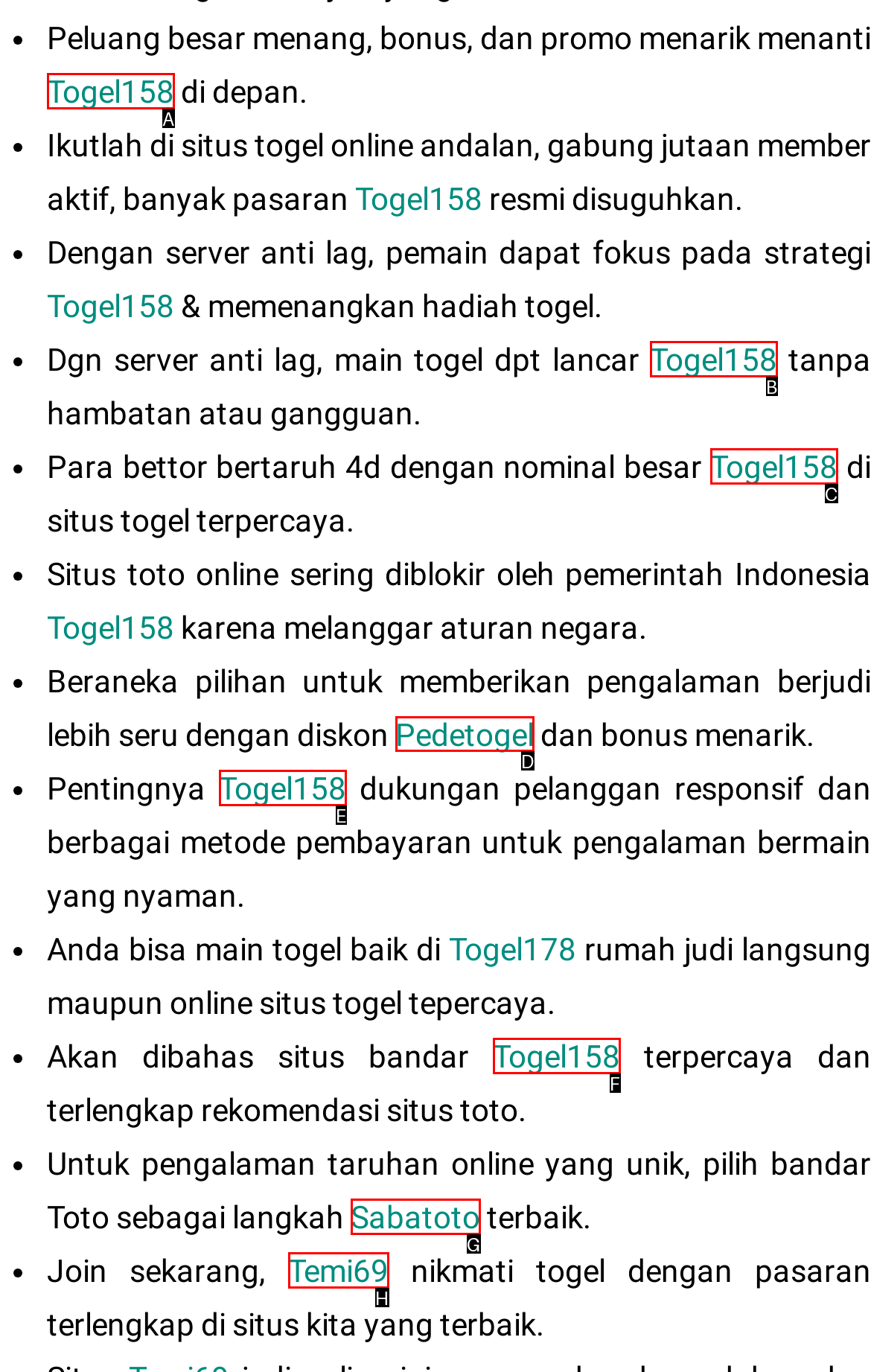Identify which lettered option completes the task: Follow the link to Pedetogel. Provide the letter of the correct choice.

D